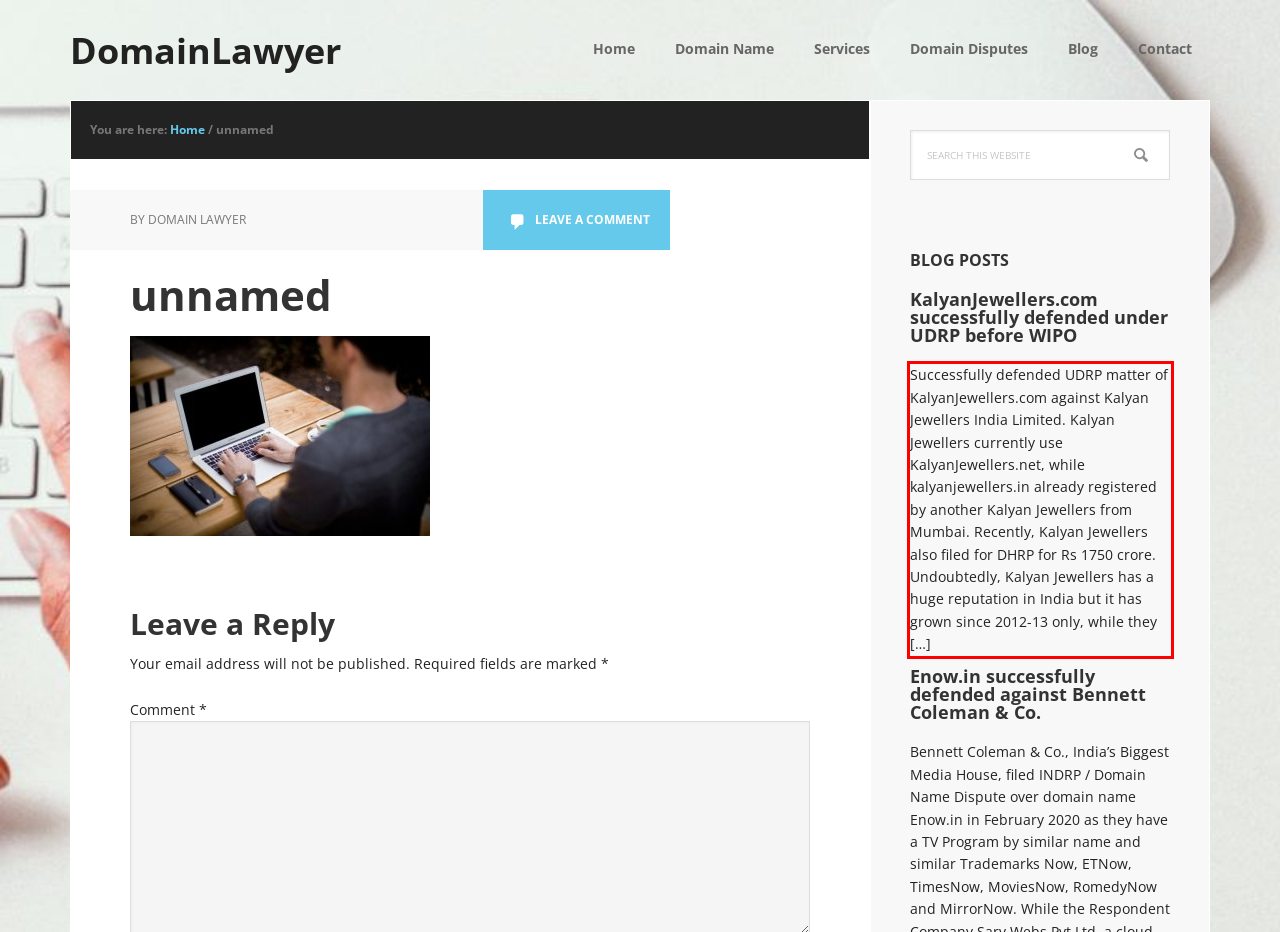You have a webpage screenshot with a red rectangle surrounding a UI element. Extract the text content from within this red bounding box.

Successfully defended UDRP matter of KalyanJewellers.com against Kalyan Jewellers India Limited. Kalyan Jewellers currently use KalyanJewellers.net, while kalyanjewellers.in already registered by another Kalyan Jewellers from Mumbai. Recently, Kalyan Jewellers also filed for DHRP for Rs 1750 crore. Undoubtedly, Kalyan Jewellers has a huge reputation in India but it has grown since 2012-13 only, while they […]